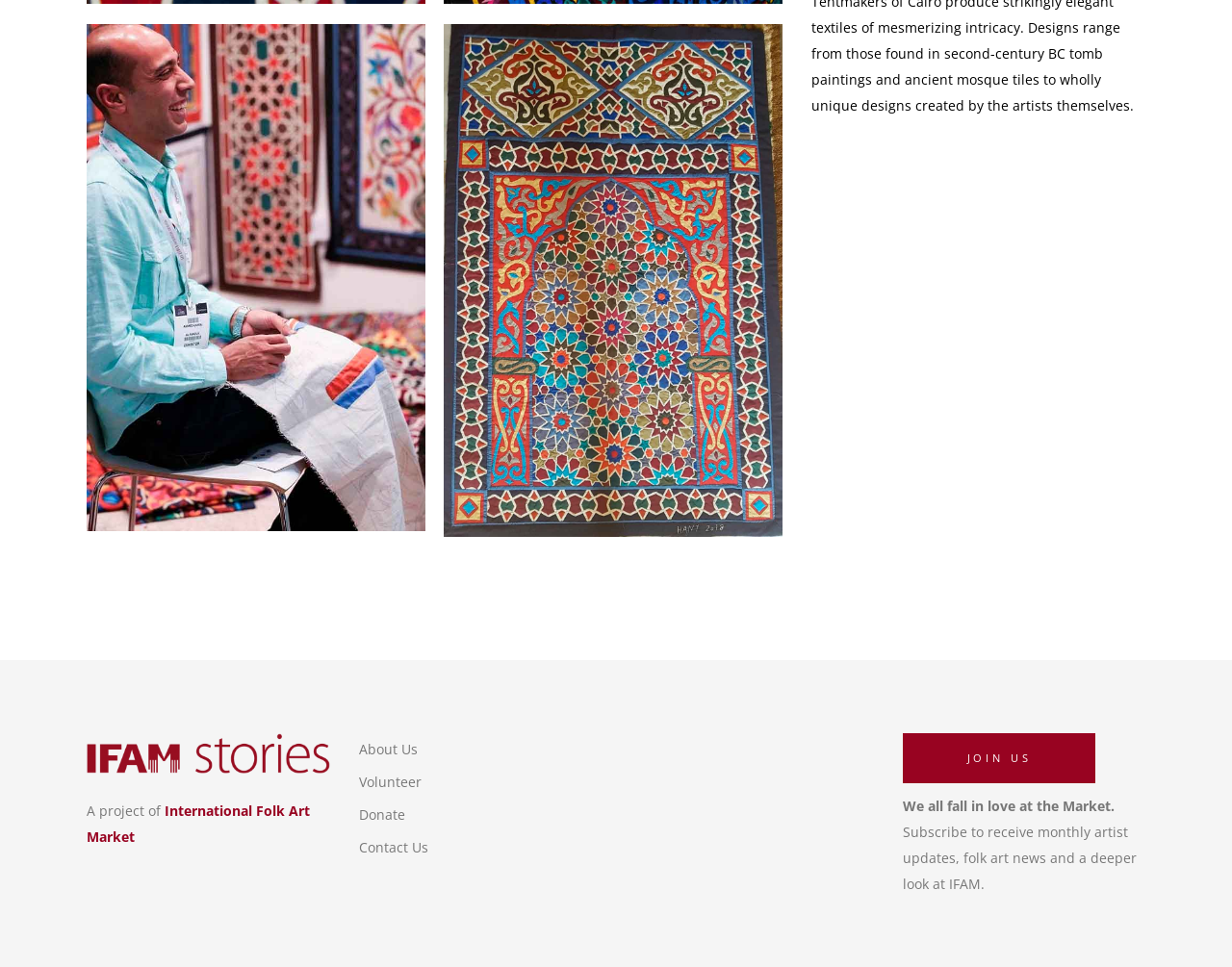Identify the bounding box coordinates for the element that needs to be clicked to fulfill this instruction: "Click the GetApplication2019Photo-1 link". Provide the coordinates in the format of four float numbers between 0 and 1: [left, top, right, bottom].

[0.07, 0.024, 0.345, 0.549]